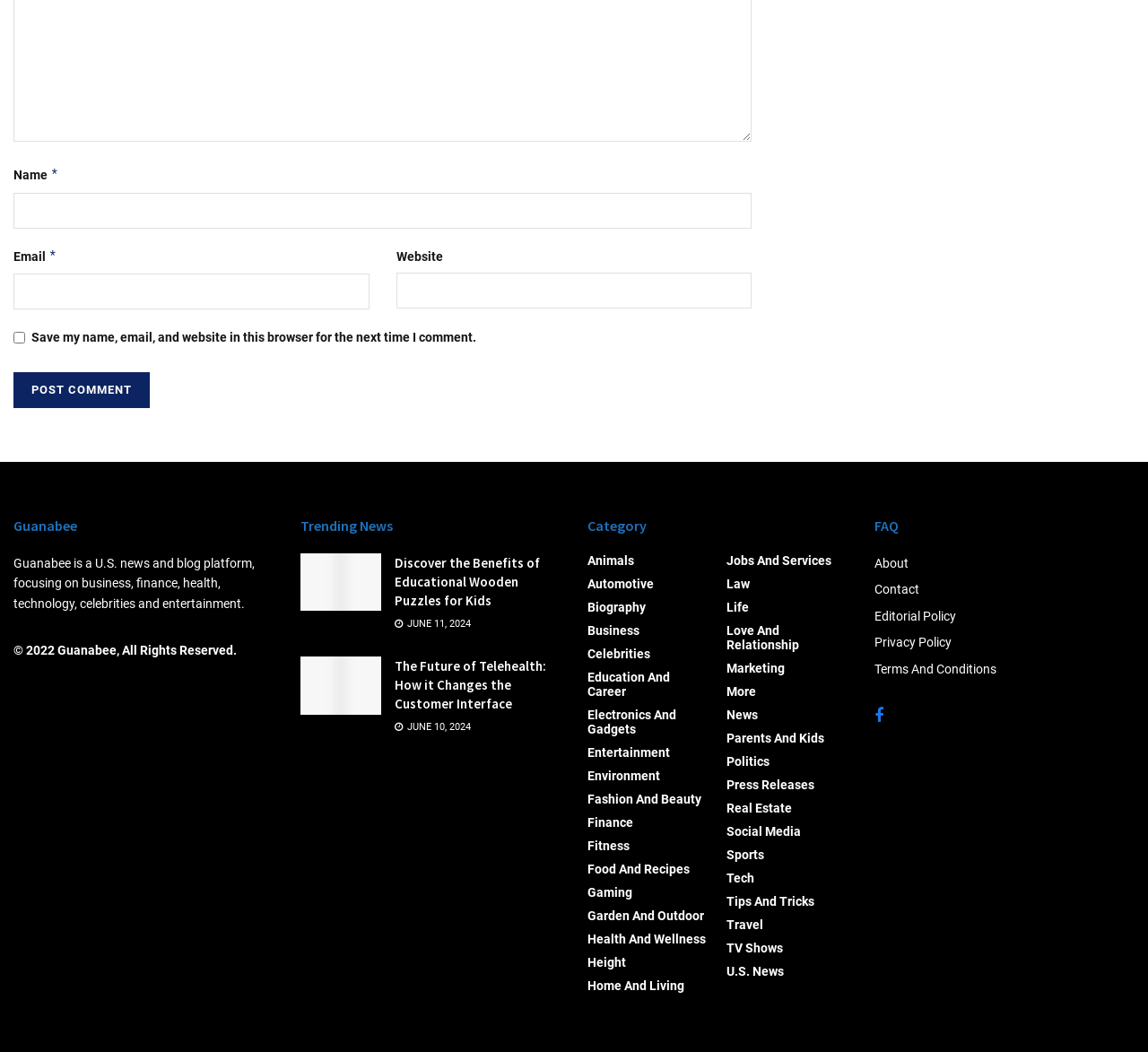Give a one-word or one-phrase response to the question:
How many categories are listed on the webpage?

26